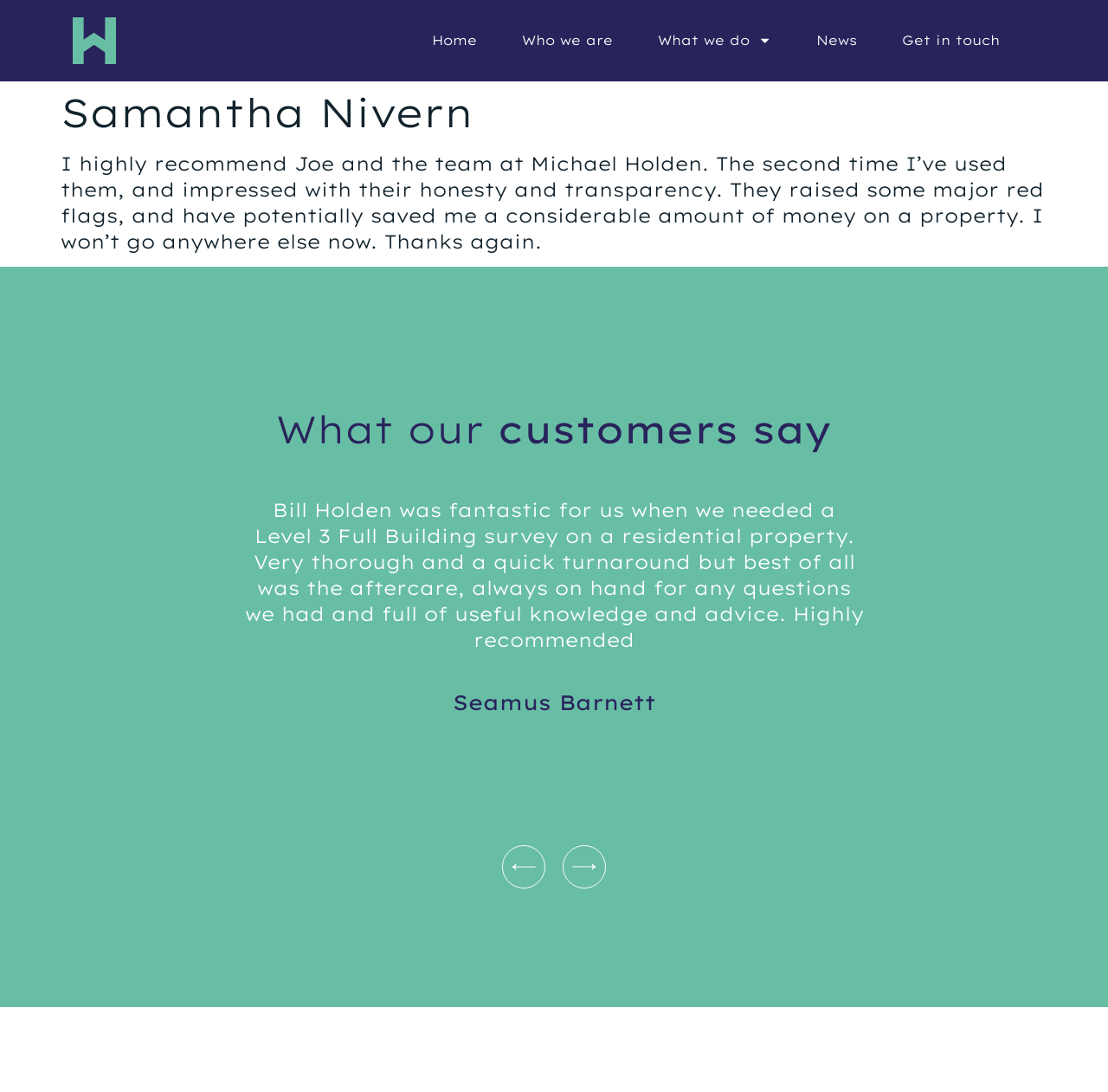Offer a comprehensive description of the webpage’s content and structure.

This webpage is about Holdens Chartered Surveyors and Building Consultancy, with a focus on customer testimonials. At the top, there is a navigation menu with five links: "Home", "Who we are", "What we do", "News", and "Get in touch". The "What we do" link has a dropdown menu.

Below the navigation menu, there is a main section with a header that displays the name "Samantha Nivern". Underneath, there is a customer review that spans across three paragraphs, praising Joe and the team at Michael Holden for their honesty and transparency.

Further down, there is a heading that reads "What our customers say", followed by a carousel that displays customer testimonials. The carousel has two slides, with the first slide showing a review from Bill Holden, a customer who was satisfied with the service provided by Holdens Chartered Surveyors. The review is accompanied by the name "Seamus Barnett". There are also "Previous slide" and "Next slide" buttons on either side of the carousel.

Throughout the webpage, there are several images, including a small icon next to the "What we do" link and two arrow icons for navigating the carousel.